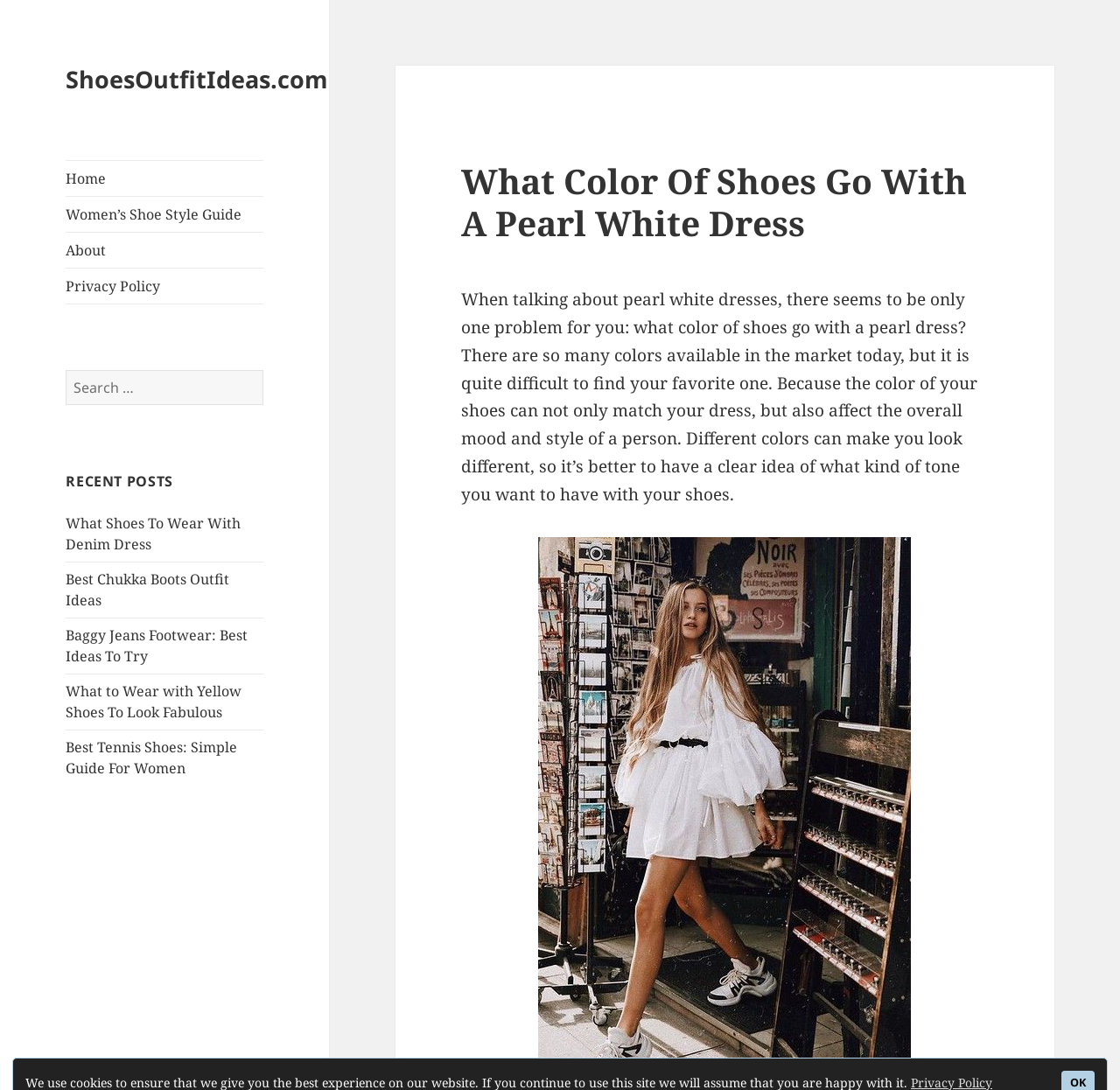What is the function of the 'Search' button?
Using the image as a reference, answer with just one word or a short phrase.

To submit search query